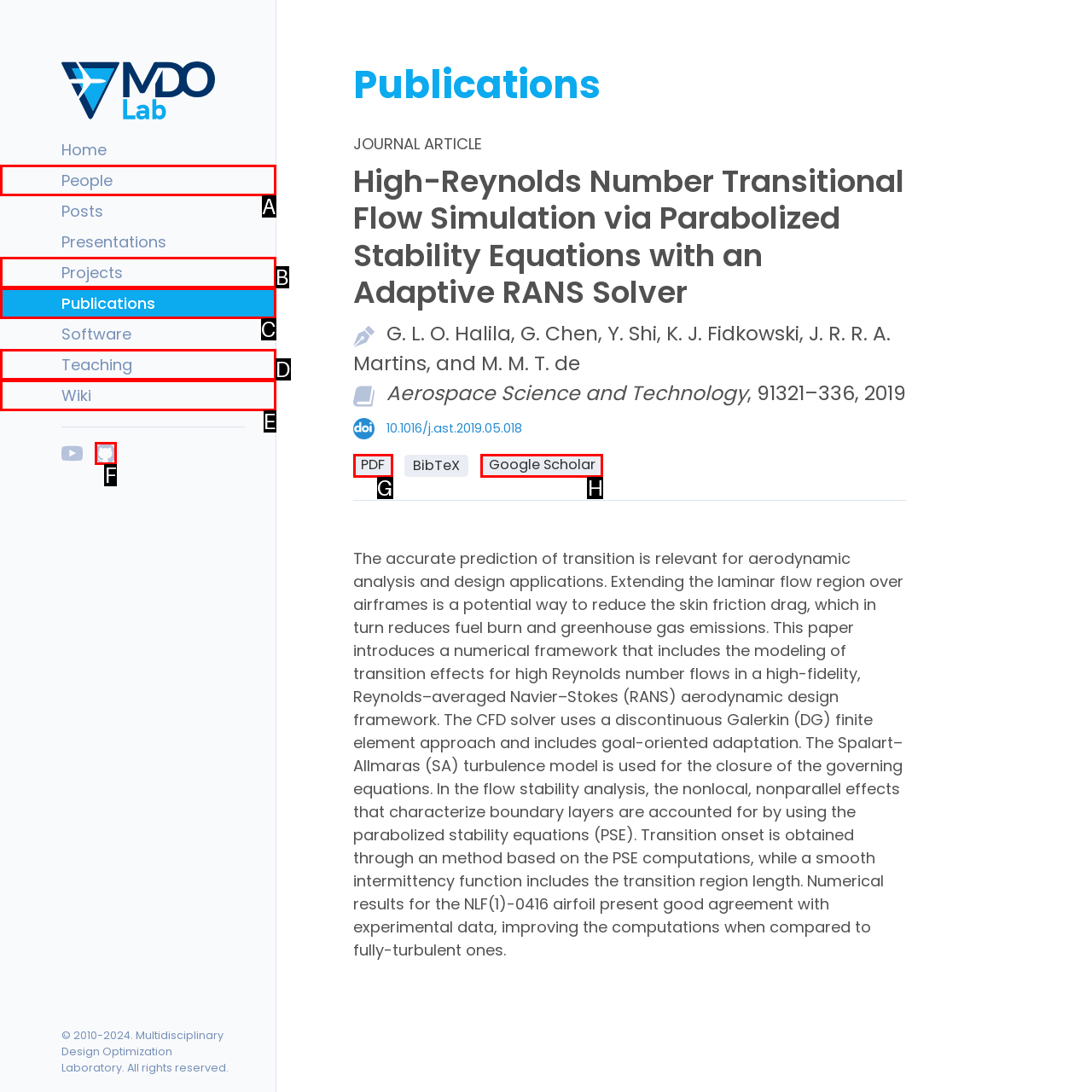Determine which HTML element to click on in order to complete the action: See the code on GitHub.
Reply with the letter of the selected option.

F